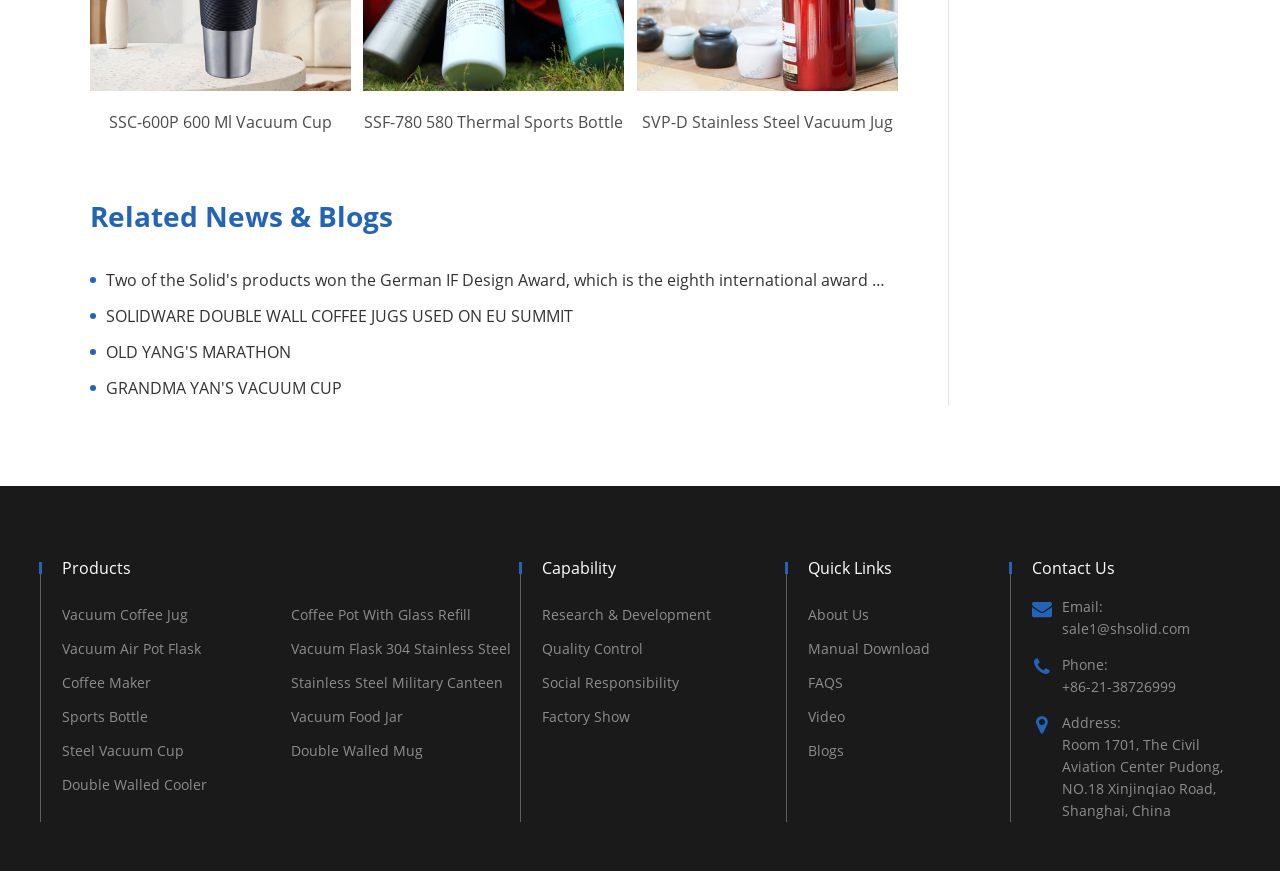Please find the bounding box coordinates for the clickable element needed to perform this instruction: "View Related News & Blogs".

[0.07, 0.226, 0.307, 0.27]